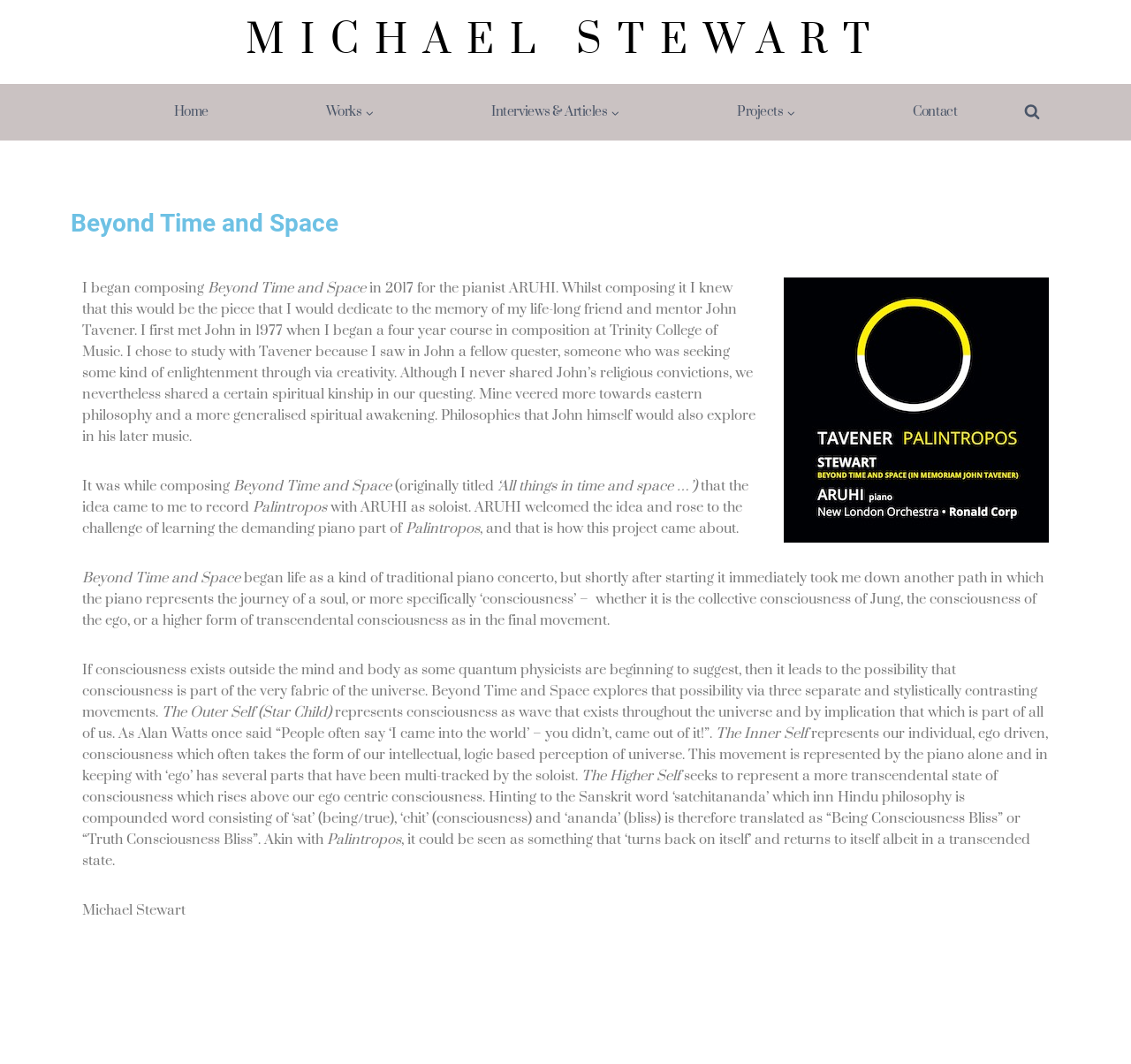What is the name of the pianist mentioned on the webpage?
Provide a one-word or short-phrase answer based on the image.

ARUHI